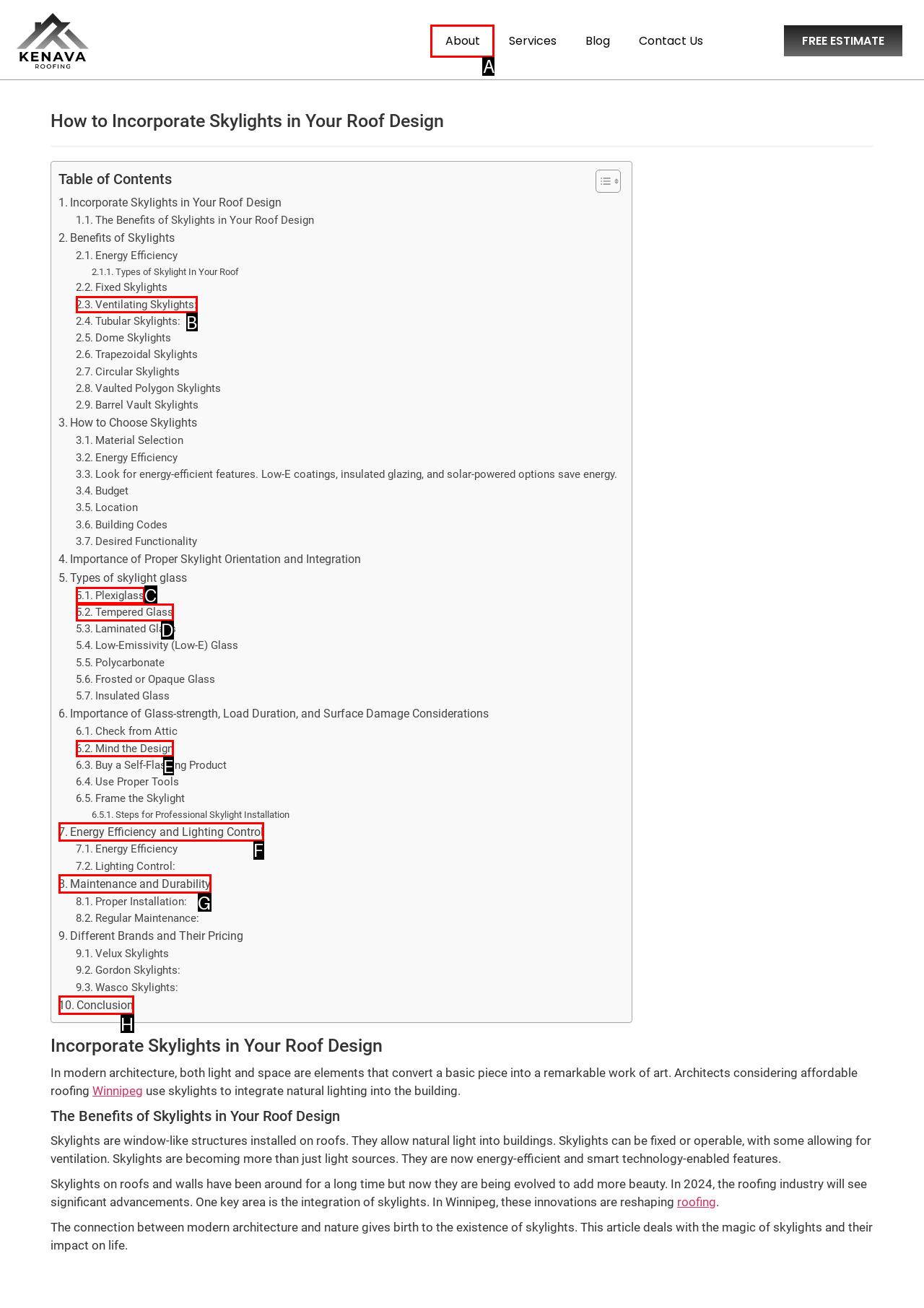Which option is described as follows: Conclusion
Answer with the letter of the matching option directly.

H